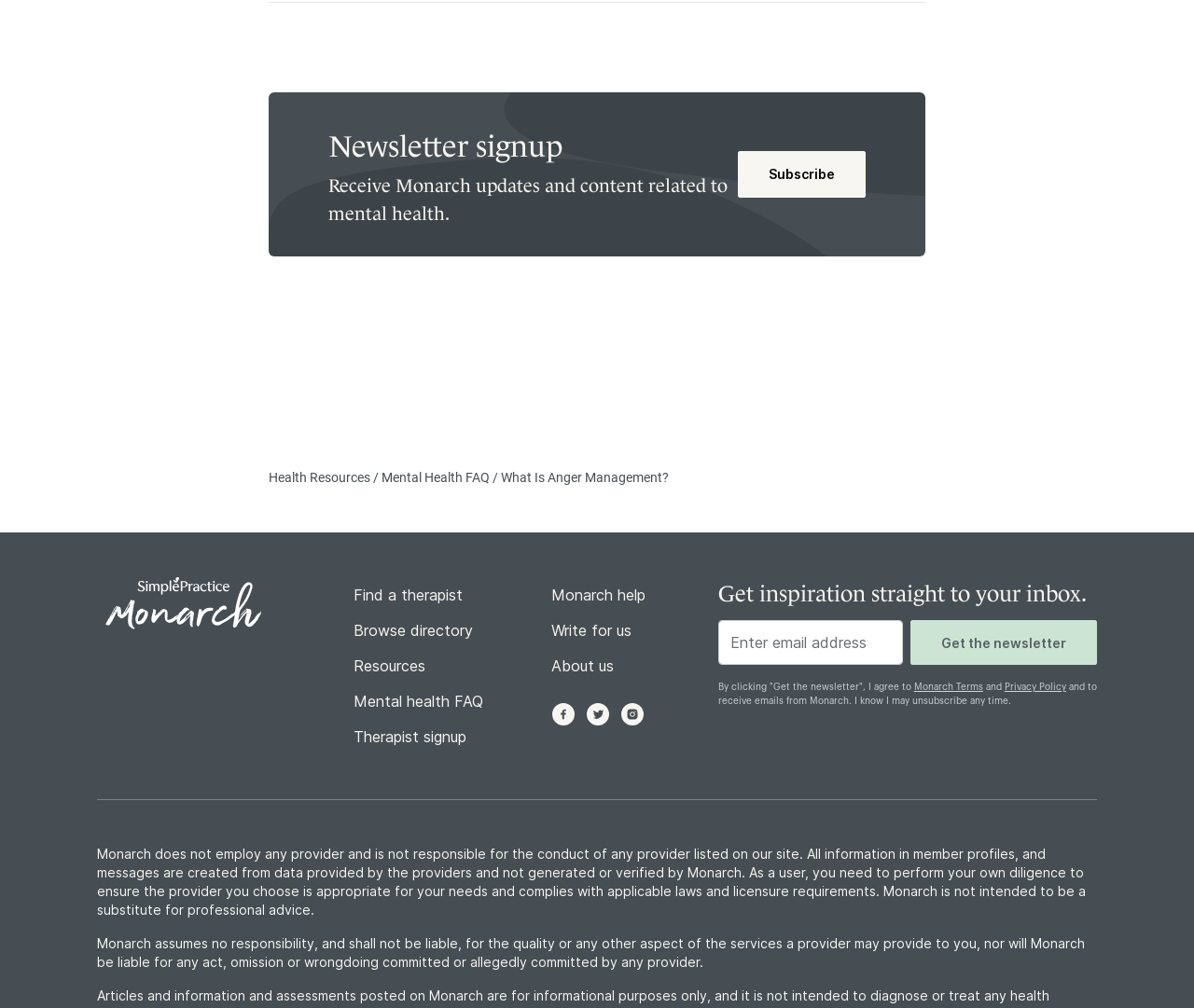What is the disclaimer about providers on the site?
Refer to the image and offer an in-depth and detailed answer to the question.

The disclaimer states that Monarch does not employ any provider and is not responsible for the conduct of any provider listed on the site, as stated in the StaticText element with the text 'Monarch does not employ any provider and is not responsible for the conduct of any provider listed on our site...'